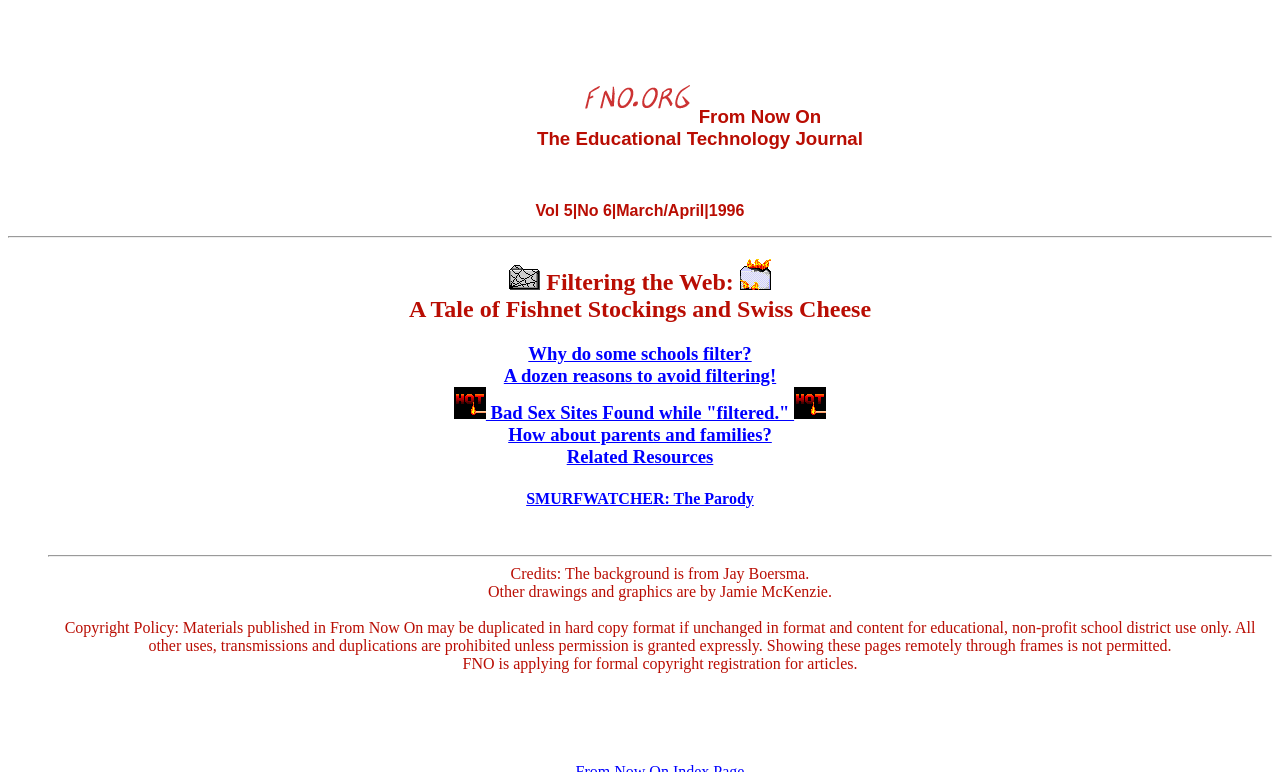Generate a comprehensive caption for the webpage you are viewing.

The webpage is titled "Filtering the Web - March/April, 1996" and appears to be an educational technology journal. At the top, there is a heading that reads "From Now On The Educational Technology Journal" accompanied by a small image. Below this, there is a description list with a brief paragraph of text.

On the left side of the page, there is a vertical column with several headings and links. The first heading reads "Filtering the Web: A Tale of Fishnet Stockings and Swiss Cheese" and is accompanied by two small images. Below this, there are three links: "Why do some schools filter?", "A dozen reasons to avoid filtering!", and "Bad Sex Sites Found while 'filtered.'" The last link has two small images next to it. Further down, there are two more links: "How about parents and families?" and "Related Resources".

The next heading in the column reads "SMURFWATCHER: The Parody" and is accompanied by a single link. At the bottom of the column, there is a description list with several static text elements, including credits, copyright policy, and a note about applying for formal copyright registration.

Throughout the page, there are several images, mostly small and used as icons or decorations. The overall layout is organized, with clear headings and concise text.